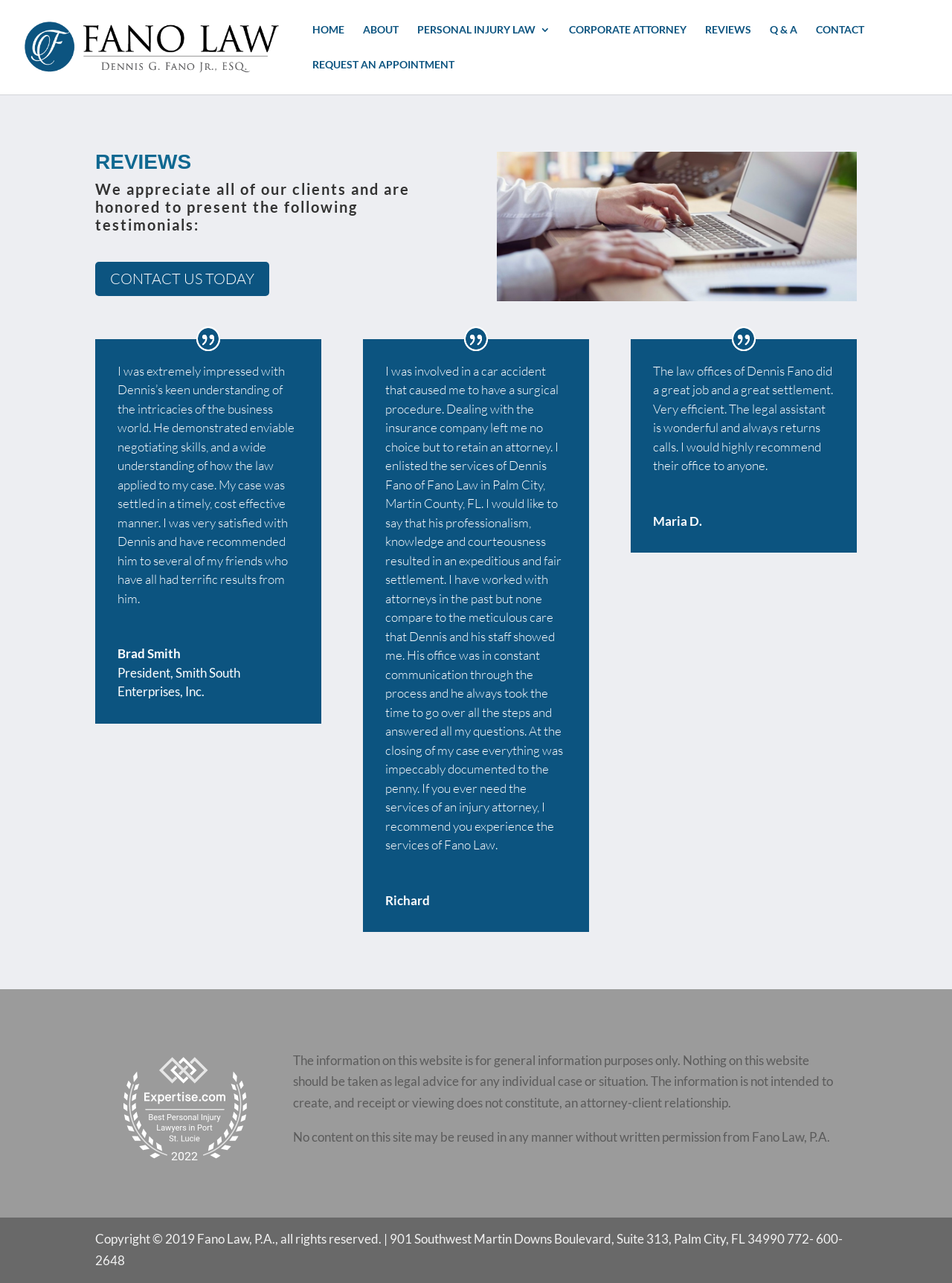Answer briefly with one word or phrase:
What is the name of the attorney mentioned in the testimonials?

Dennis Fano